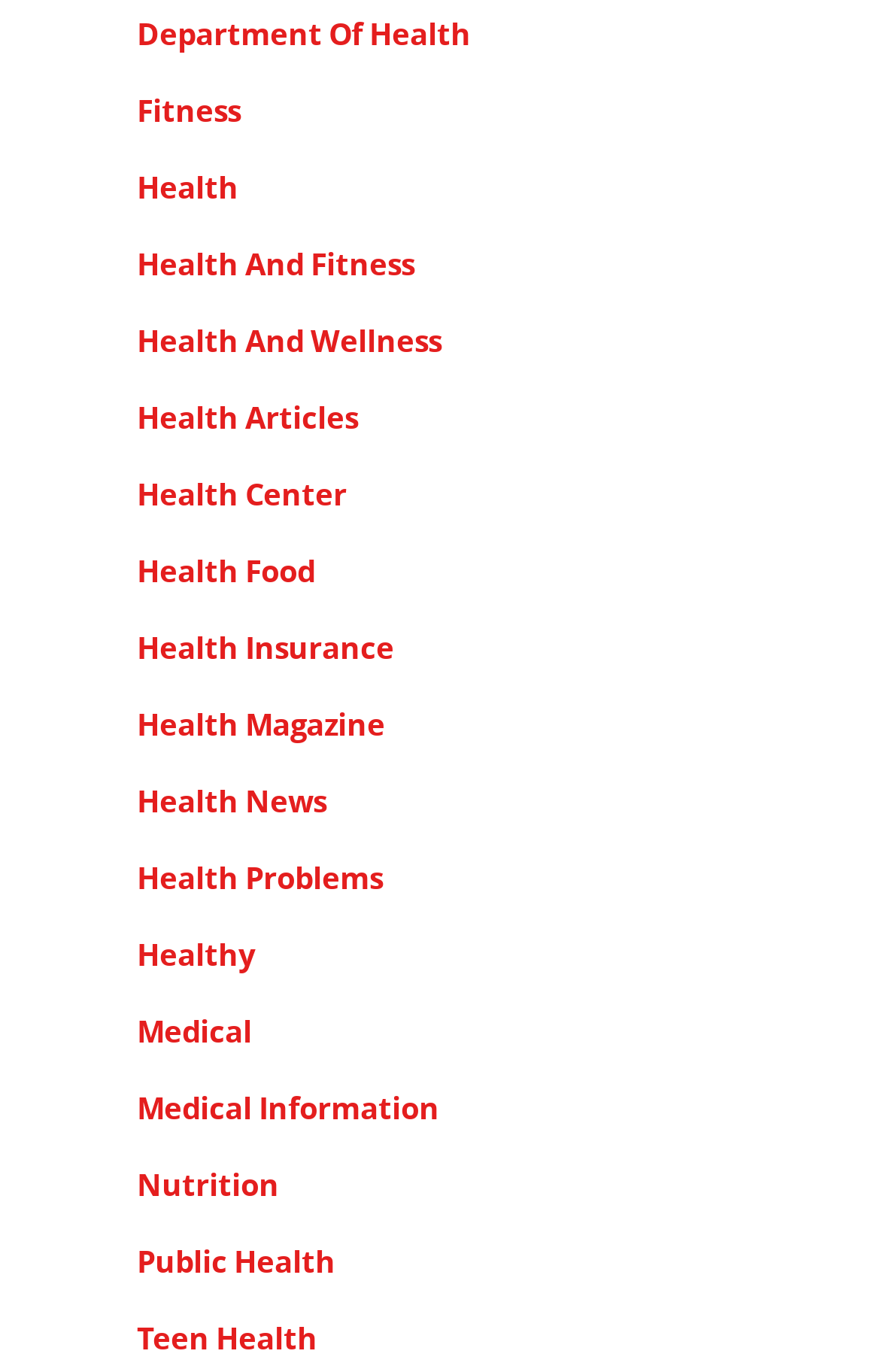Identify and provide the bounding box for the element described by: "Report of the Advisory Board".

None